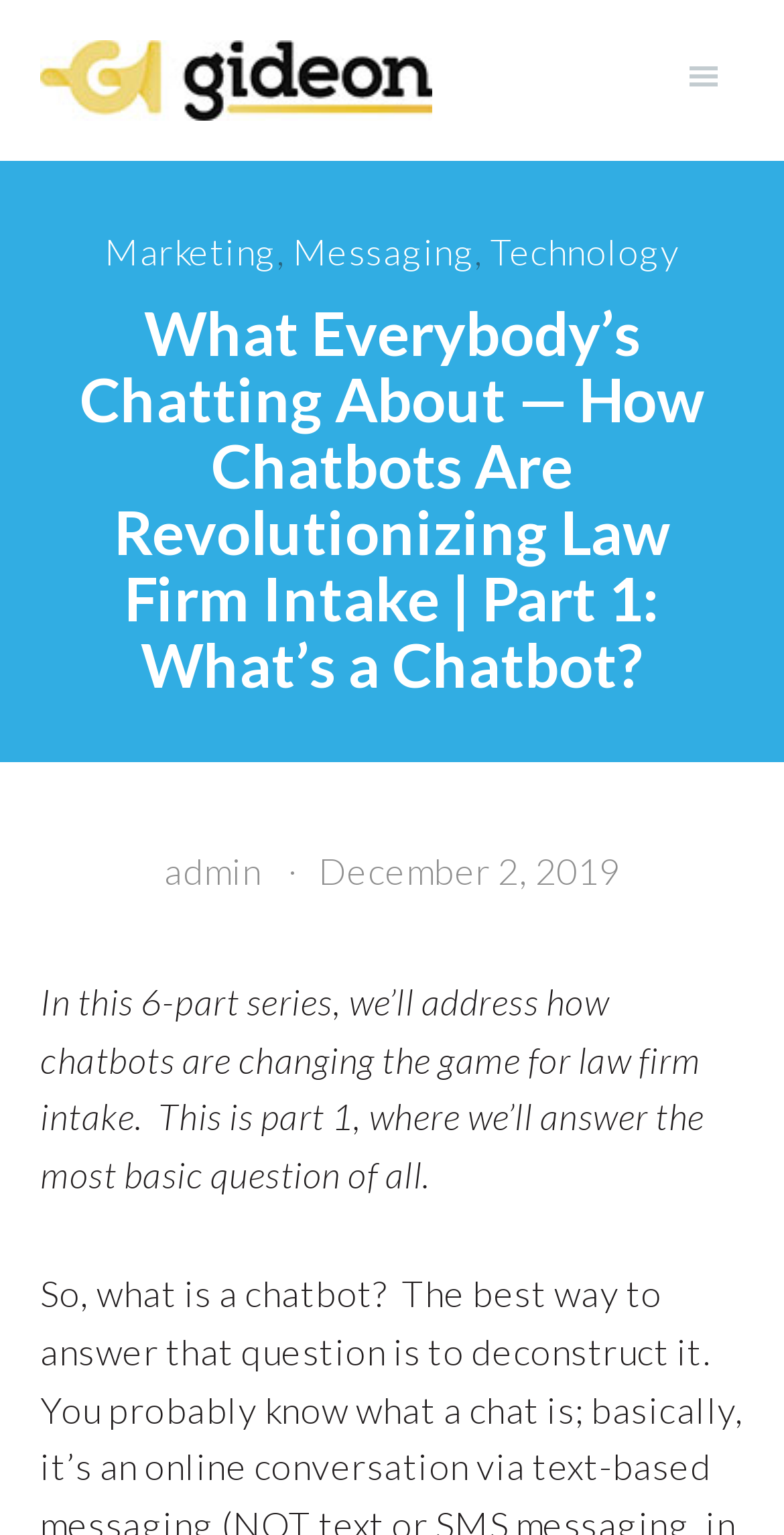Utilize the details in the image to thoroughly answer the following question: What is the name of the law firm?

I found the answer by looking at the top navigation bar, where I saw a link with the text 'GIDEON LEGAL'. This suggests that the law firm's name is Gideon.